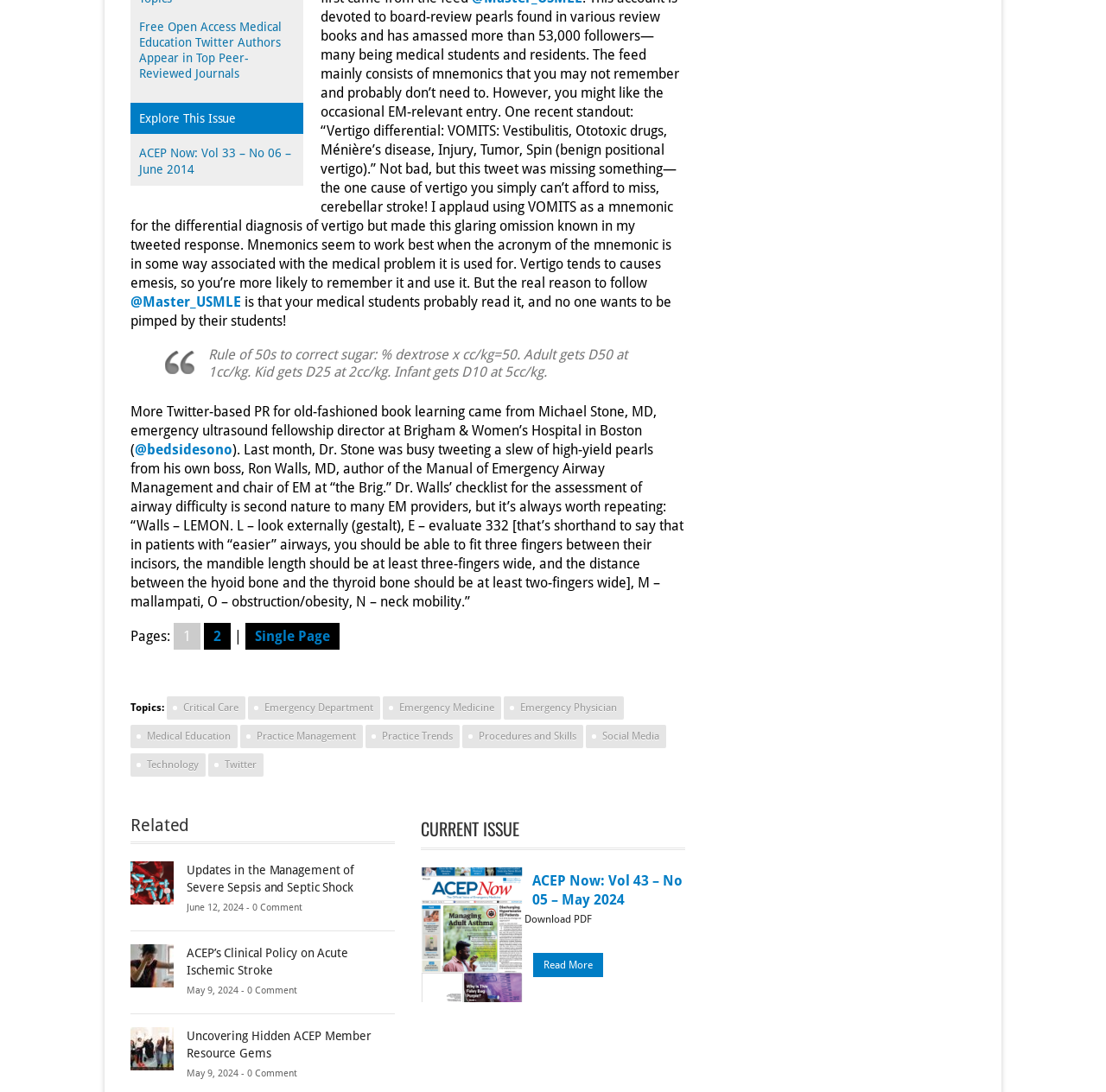Please determine the bounding box coordinates for the UI element described here. Use the format (top-left x, top-left y, bottom-right x, bottom-right y) with values bounded between 0 and 1: Practice Management

[0.217, 0.664, 0.328, 0.685]